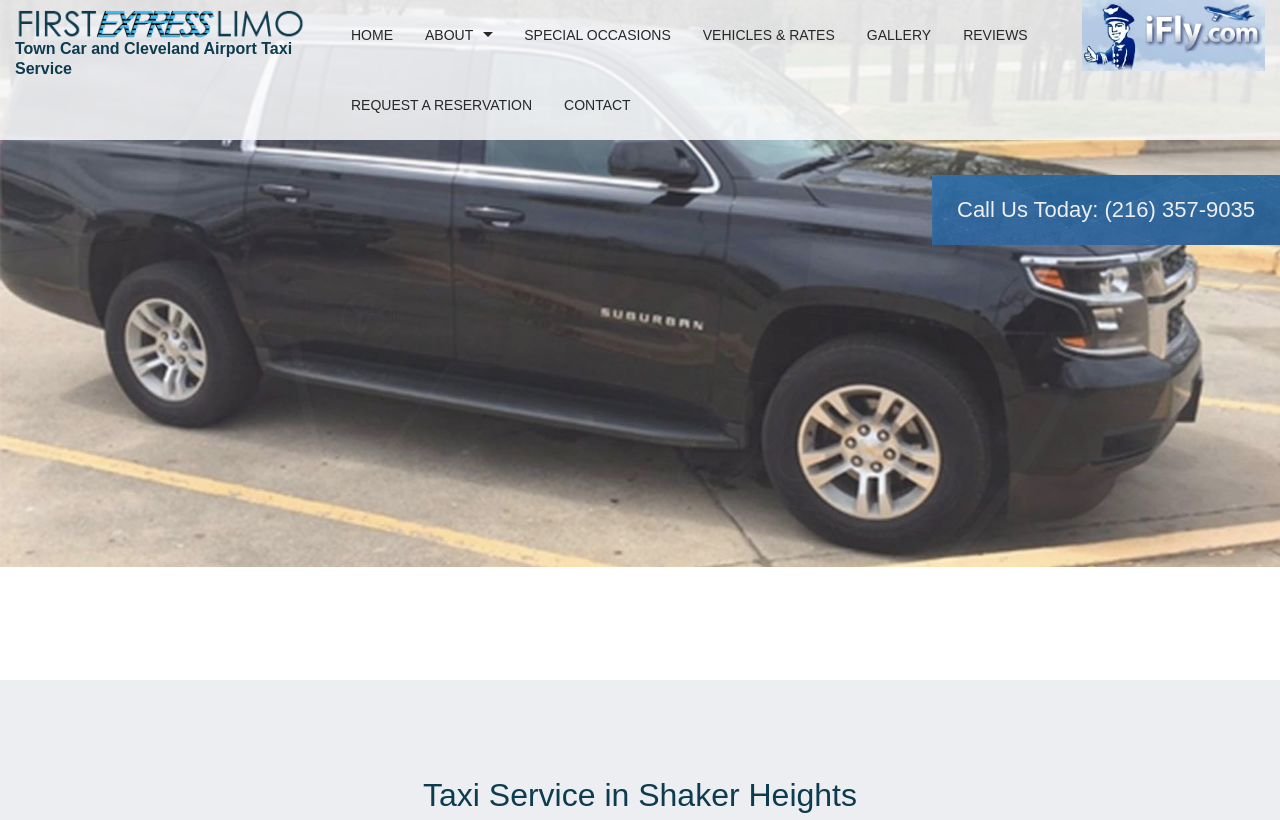Identify the bounding box for the element characterized by the following description: "Request a Reservation".

[0.262, 0.085, 0.428, 0.171]